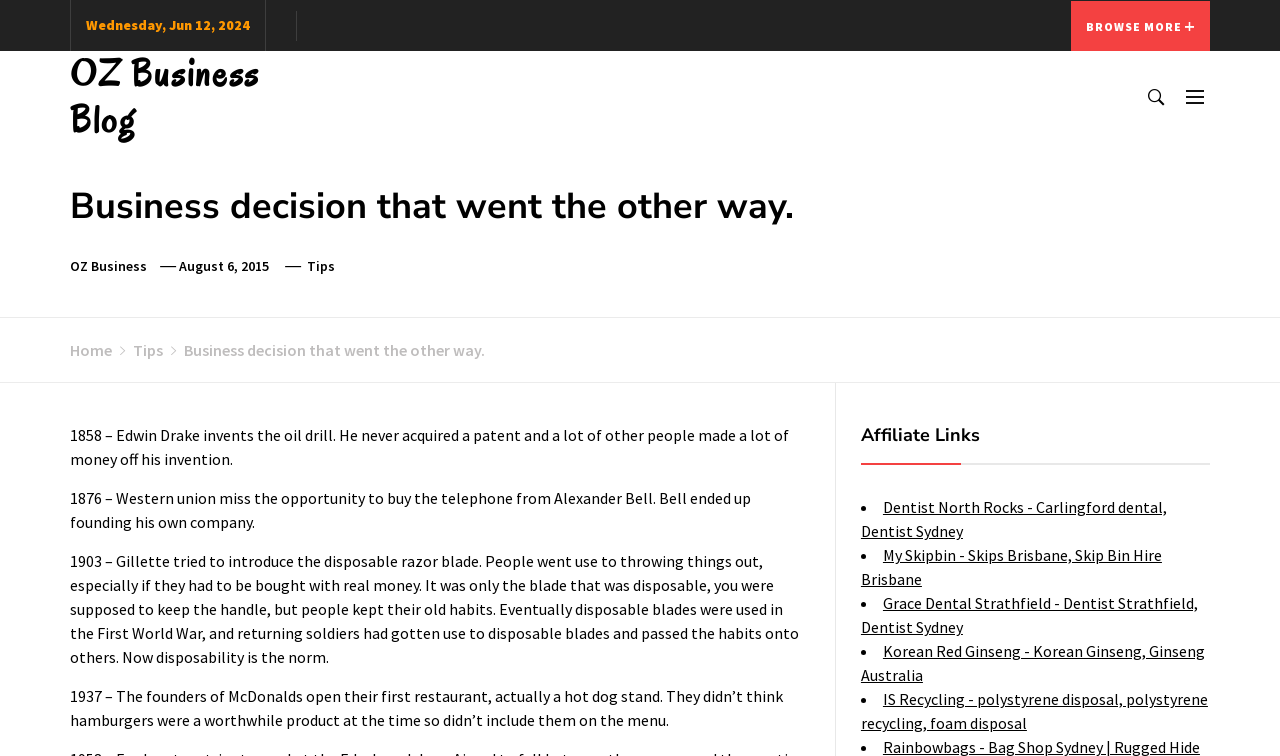Identify the bounding box coordinates of the part that should be clicked to carry out this instruction: "View tips".

[0.24, 0.339, 0.262, 0.363]